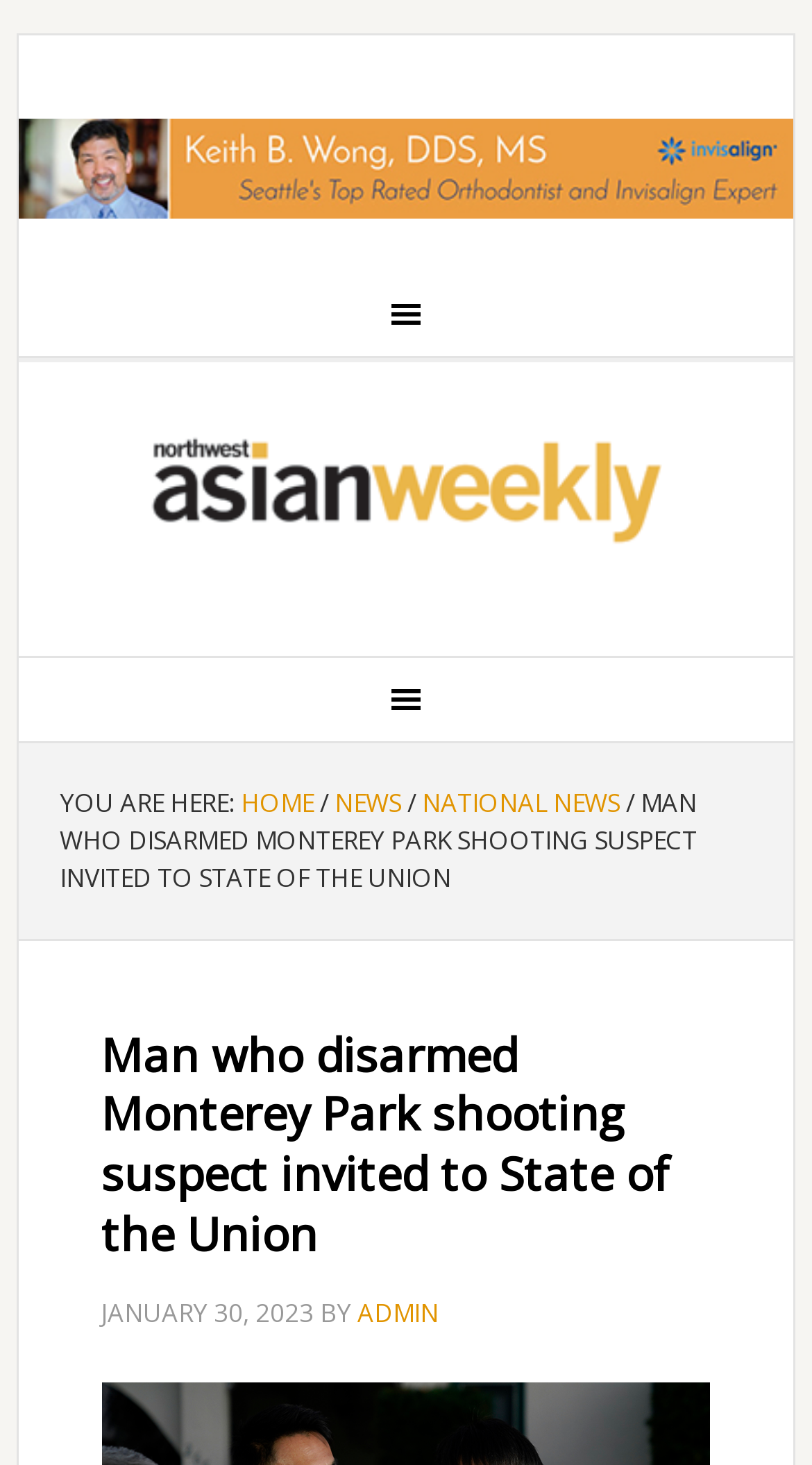Find the bounding box coordinates for the UI element that matches this description: "National News".

[0.52, 0.535, 0.764, 0.56]